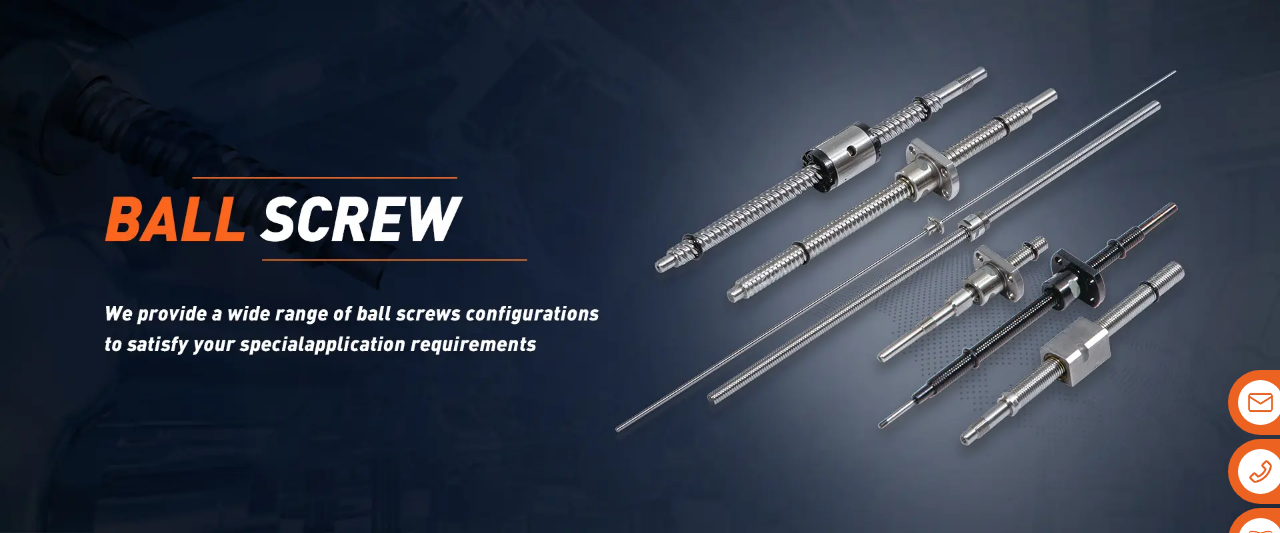Offer a detailed explanation of what is depicted in the image.

This image showcases a variety of ball screws, highlighting the wide range of configurations available to meet diverse application needs. In the foreground, the prominently displayed "BALL SCREW" text emphasizes the product category, with a tagline stating, "We provide a wide range of ball screw configurations to satisfy your special application requirements." The background features a sleek, modern design that complements the high-quality appearance of the components, suggesting precision engineering and reliability, which are key attributes of ball screws used in various machinery and robotics.